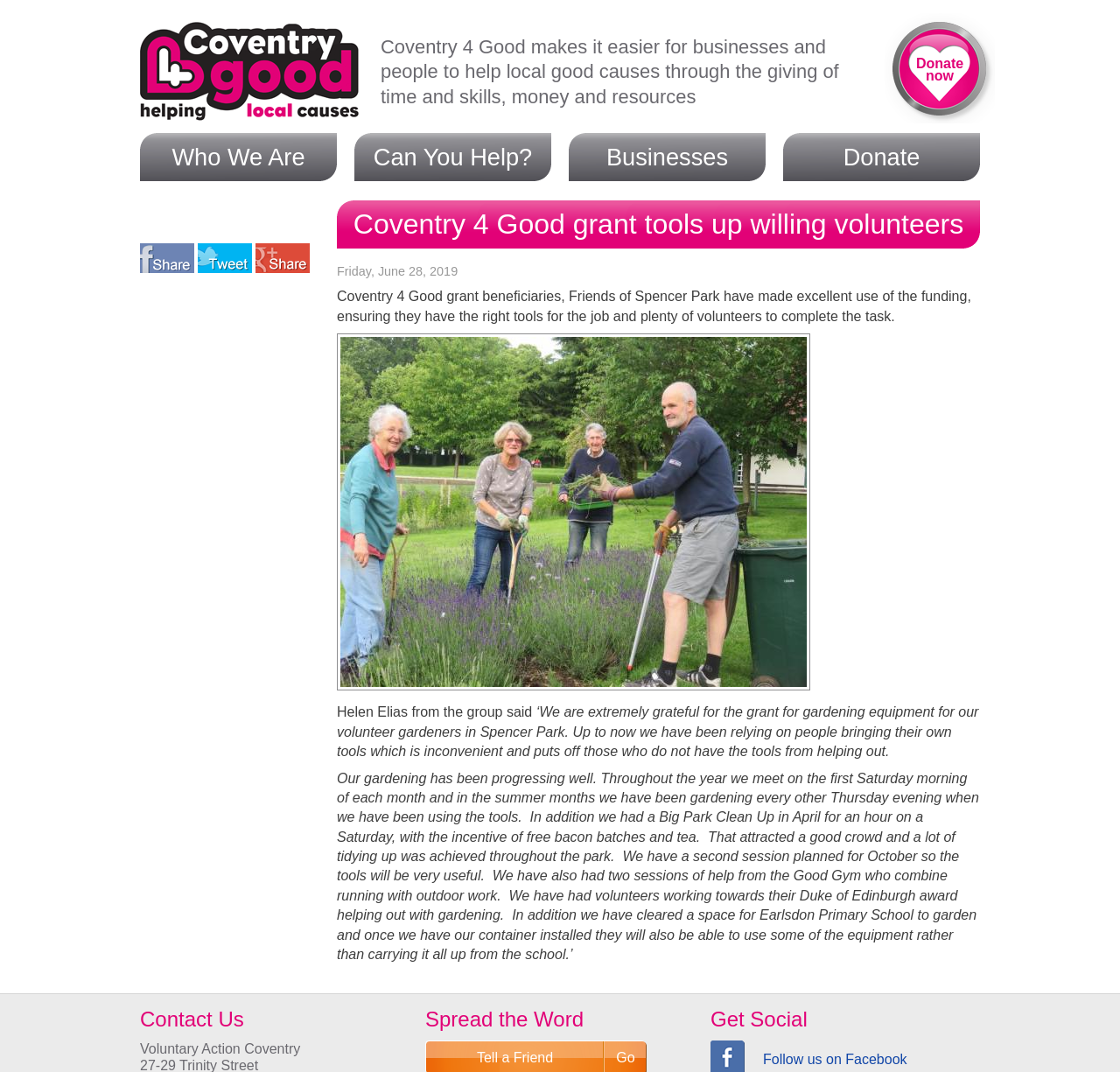Please find the bounding box coordinates (top-left x, top-left y, bottom-right x, bottom-right y) in the screenshot for the UI element described as follows: Business Coaching

None